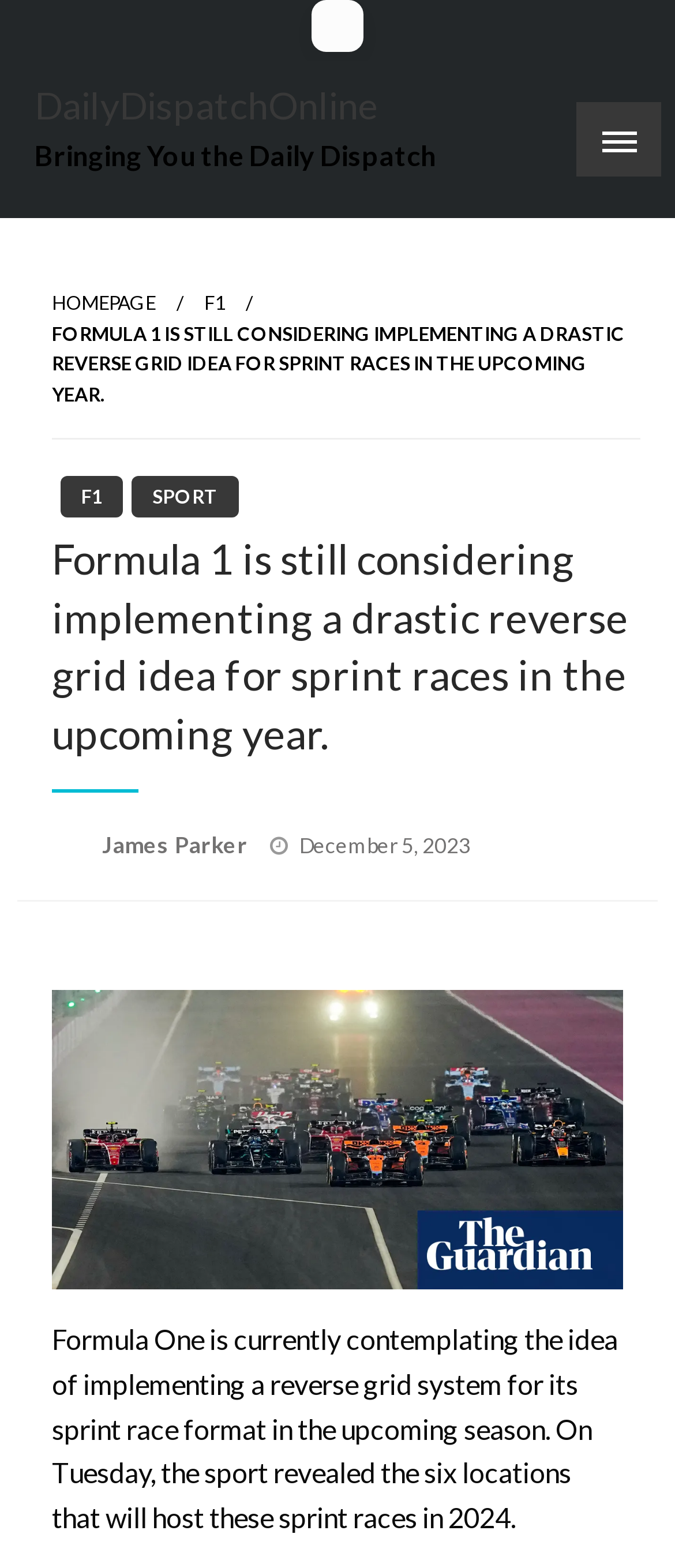Construct a comprehensive description capturing every detail on the webpage.

The webpage appears to be a news article from DailyDispatchOnline, with a focus on Formula One racing. At the top of the page, there is a heading with the website's name, "DailyDispatchOnline", and a link to the homepage. Below this, there is a button to access a mobile menu for newspapers.

The main article is divided into sections. The title of the article, "Formula 1 is still considering implementing a drastic reverse grid idea for sprint races in the upcoming year", is displayed prominently in the middle of the page, with a smaller version of the title above it. There are links to related categories, such as "F1" and "SPORT", situated above the main article.

The article itself is written by James Parker and was posted on December 5, 2023. The text describes Formula One's consideration of implementing a reverse grid system for its sprint race format in the upcoming season, and reveals the six locations that will host these sprint races in 2024.

An image is placed below the article, taking up most of the lower half of the page. There are no other images on the page. Overall, the webpage has a simple layout with a clear focus on the main article.